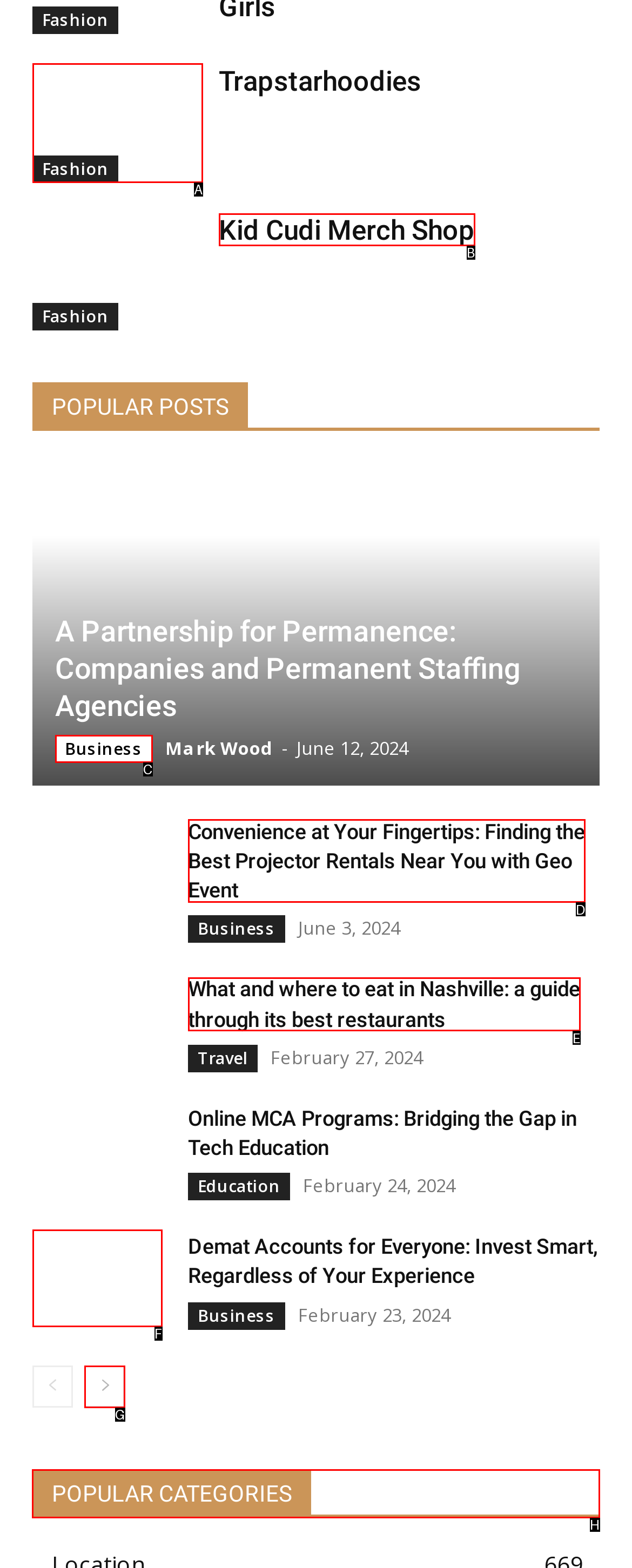Please indicate which option's letter corresponds to the task: Read about Dating Anxiety by examining the highlighted elements in the screenshot.

None